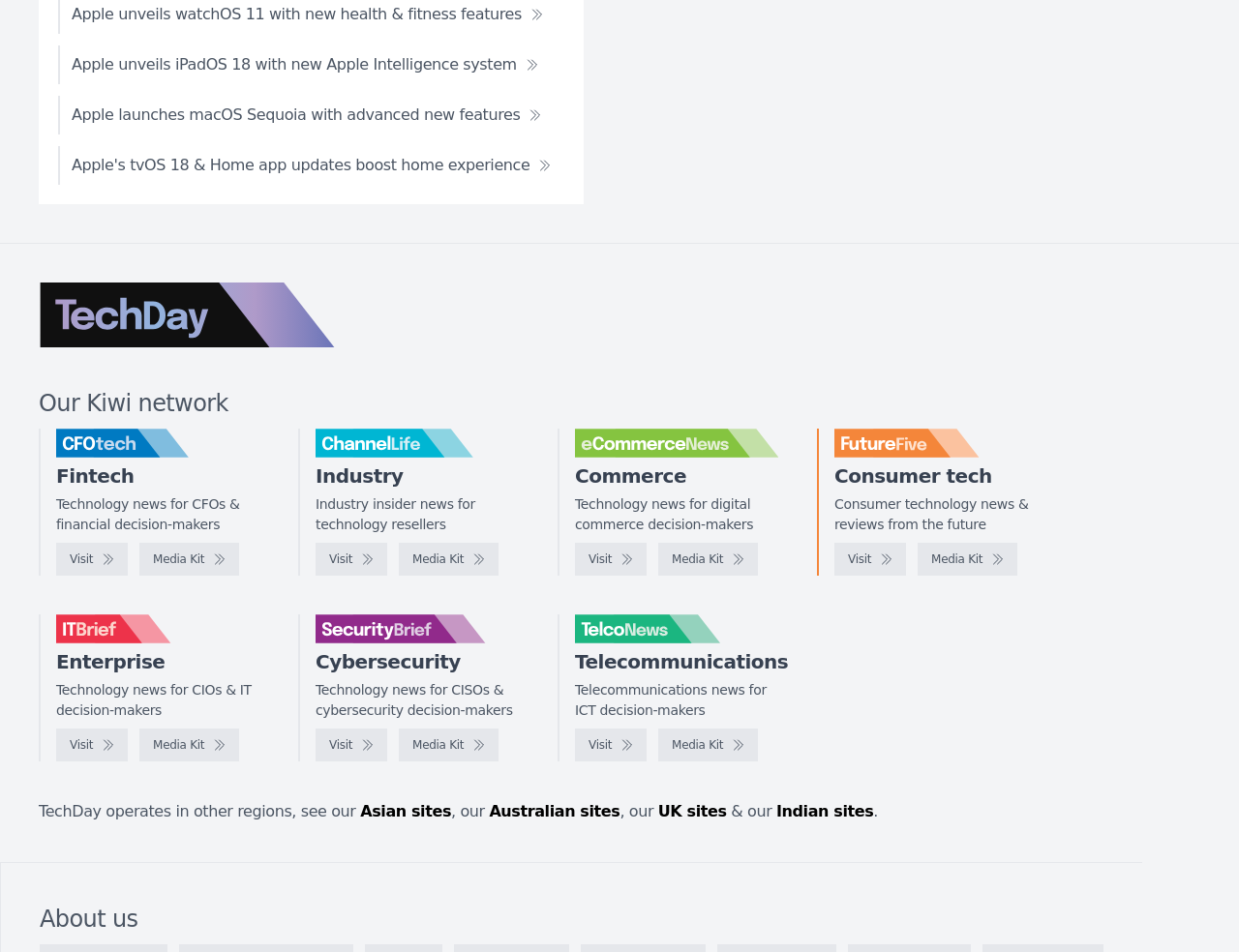Please examine the image and answer the question with a detailed explanation:
What type of news does FutureFive provide?

The webpage describes FutureFive as providing 'consumer technology news & reviews from the future', indicating that it provides consumer tech news.